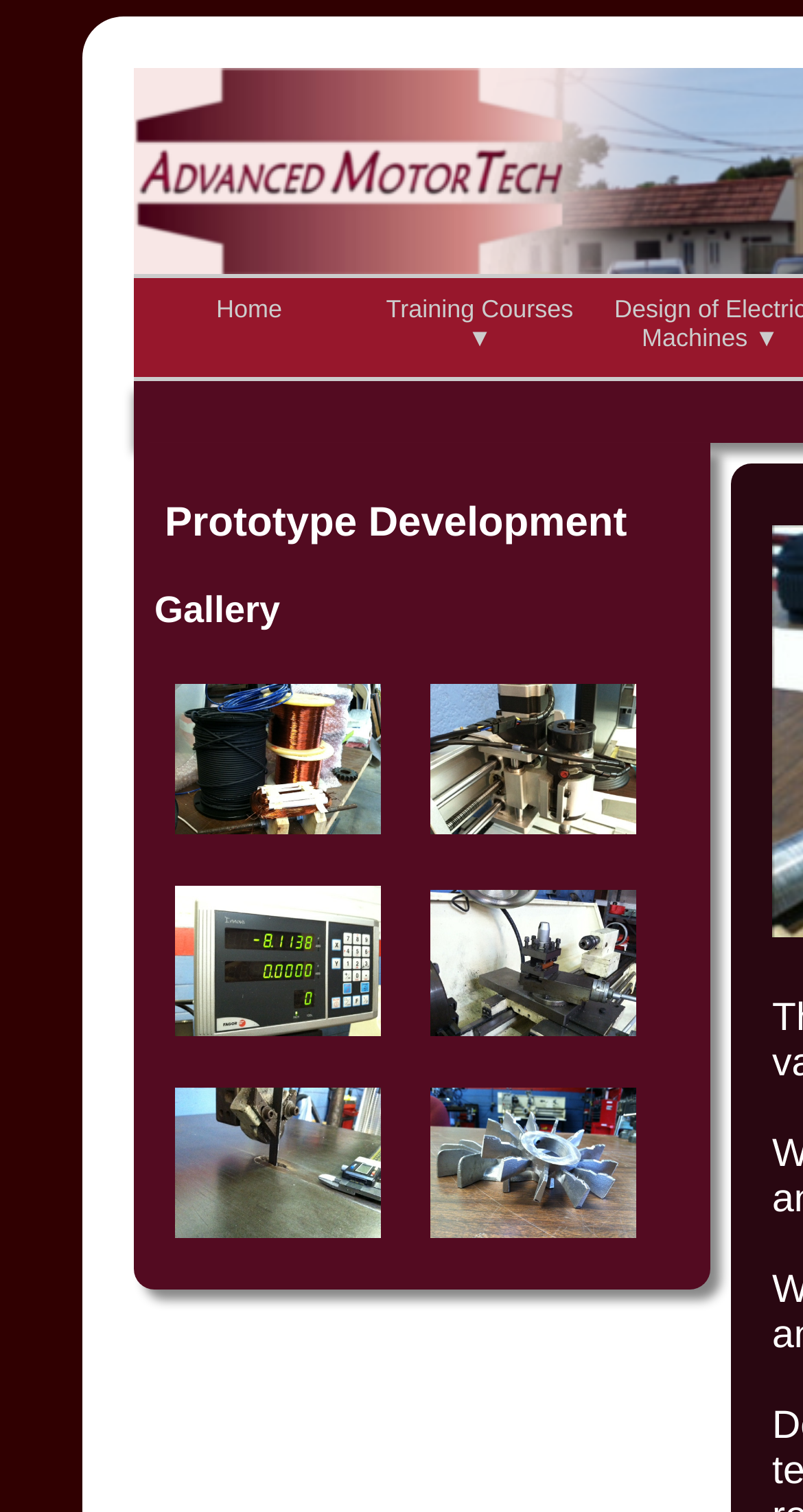Construct a comprehensive caption that outlines the webpage's structure and content.

The webpage is about Prototype Development at Advanced MotorTech. At the top, there are two links, "Home" and "Training Courses", positioned side by side. Below them, there are two headings, "Prototype Development" and "Gallery", stacked vertically. 

Under the headings, there are three rows of links, each containing two links with an image inside each link. The images are positioned closely together, with the left image of each row aligned with the left edge of the headings above, and the right image of each row aligned with the right edge of the headings above. The links and images are evenly spaced, with the top row positioned near the middle of the page, the second row positioned slightly below the middle, and the third row positioned near the bottom of the page.